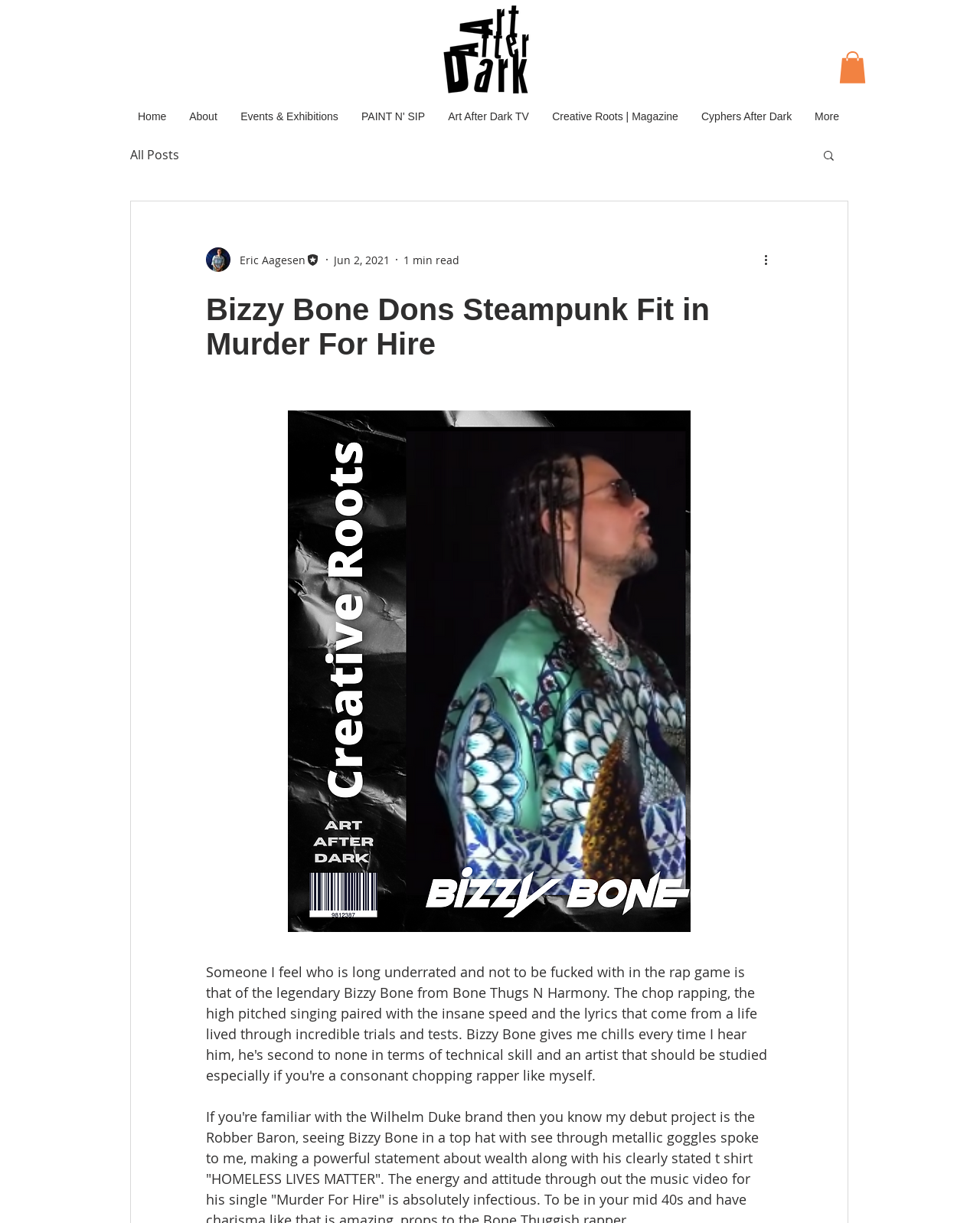Identify the bounding box coordinates of the clickable region necessary to fulfill the following instruction: "Go to the About page". The bounding box coordinates should be four float numbers between 0 and 1, i.e., [left, top, right, bottom].

[0.181, 0.088, 0.234, 0.103]